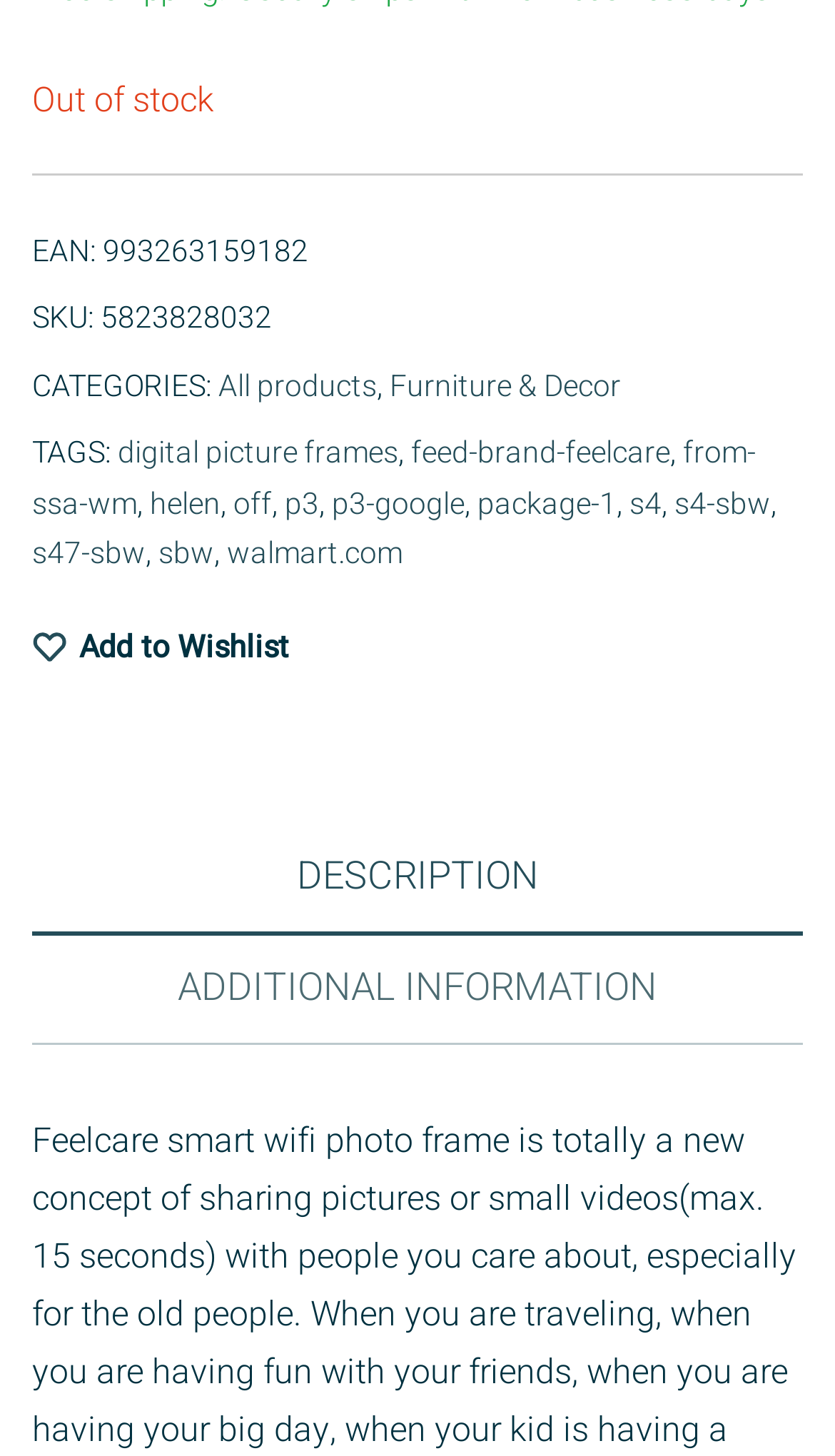Pinpoint the bounding box coordinates of the area that must be clicked to complete this instruction: "Go to All products".

[0.262, 0.249, 0.451, 0.28]